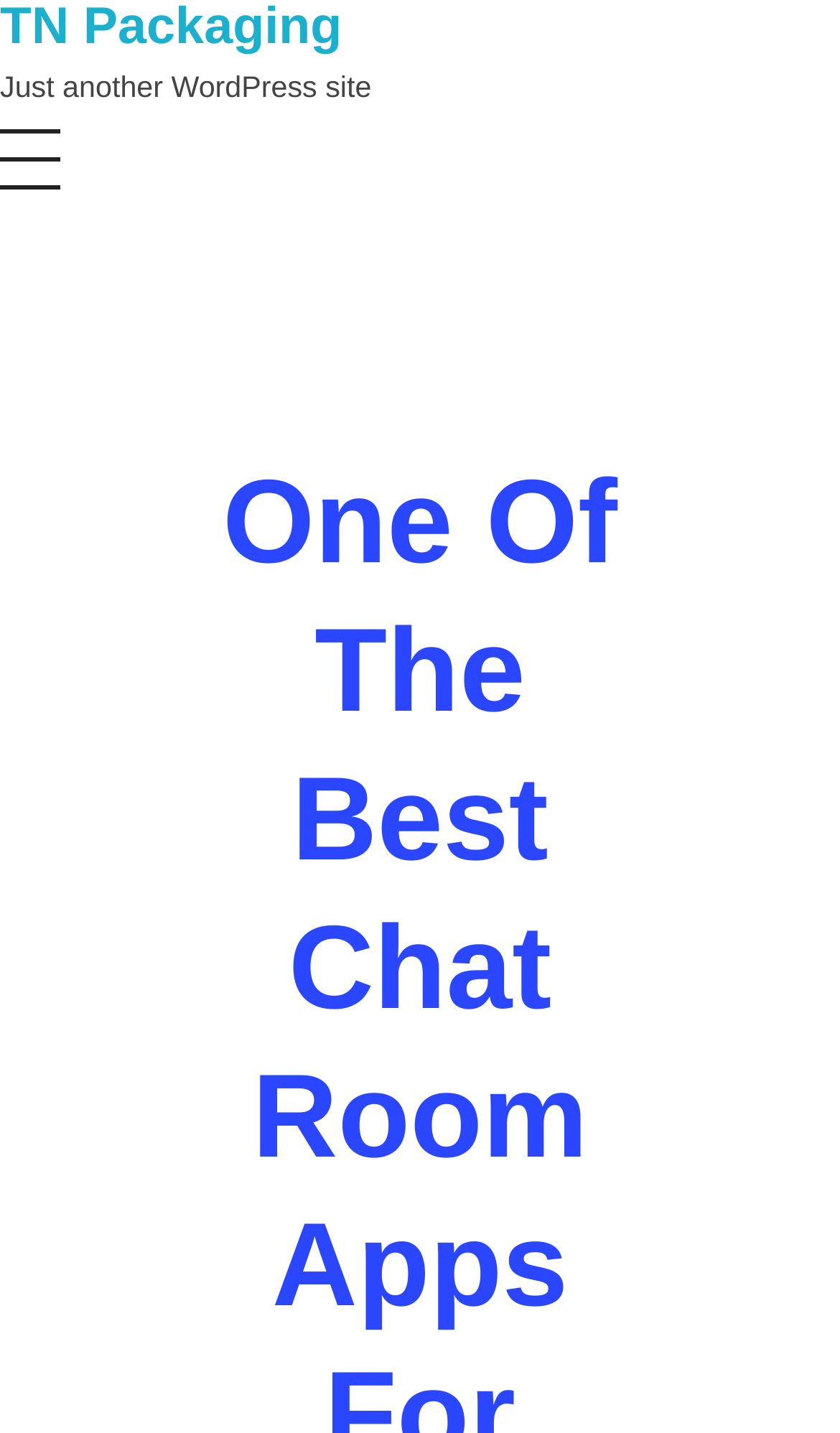Generate the title text from the webpage.

One Of The Best Chat Room Apps For Android